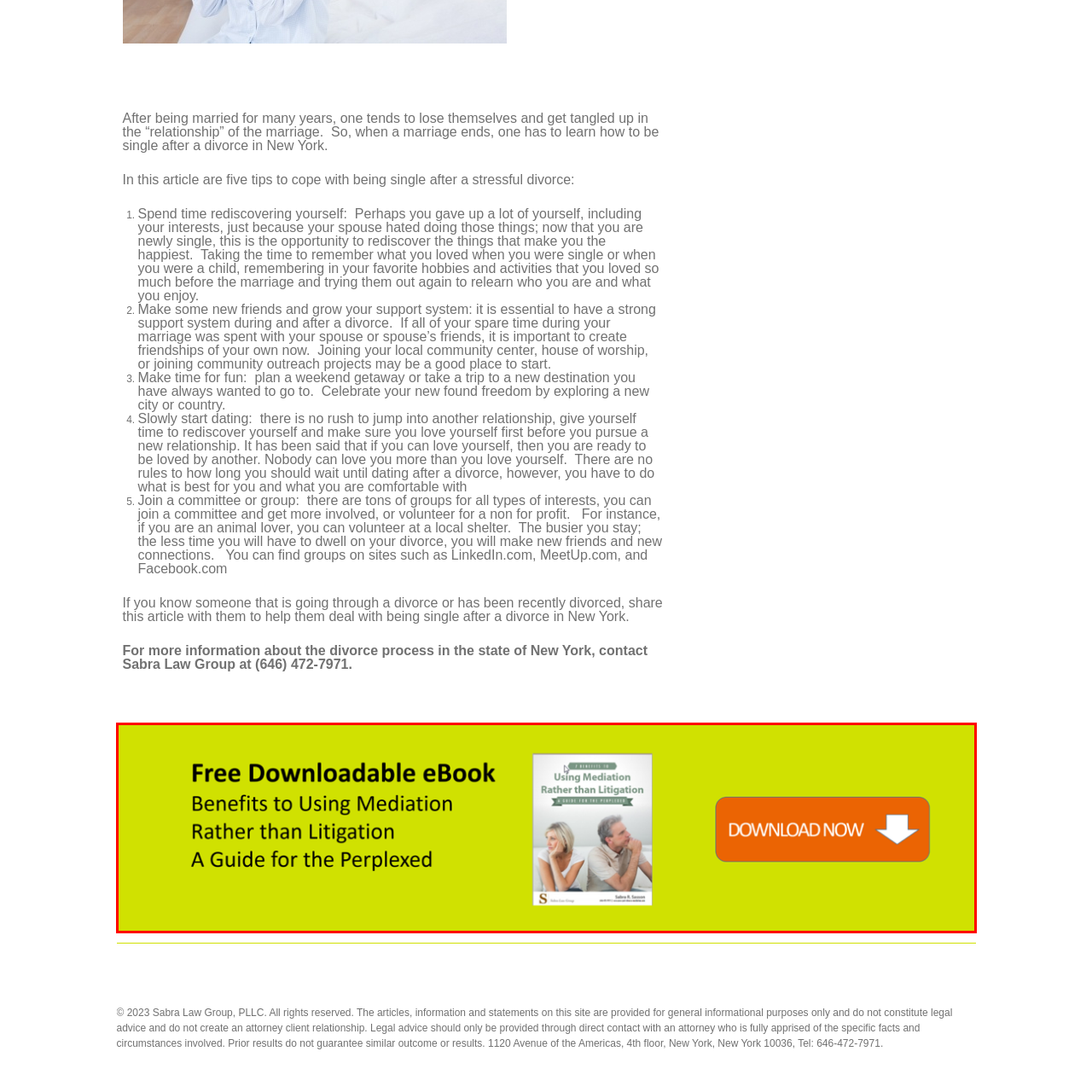Take a close look at the image outlined in red and answer the ensuing question with a single word or phrase:
What is the dominant color of the background?

Yellow